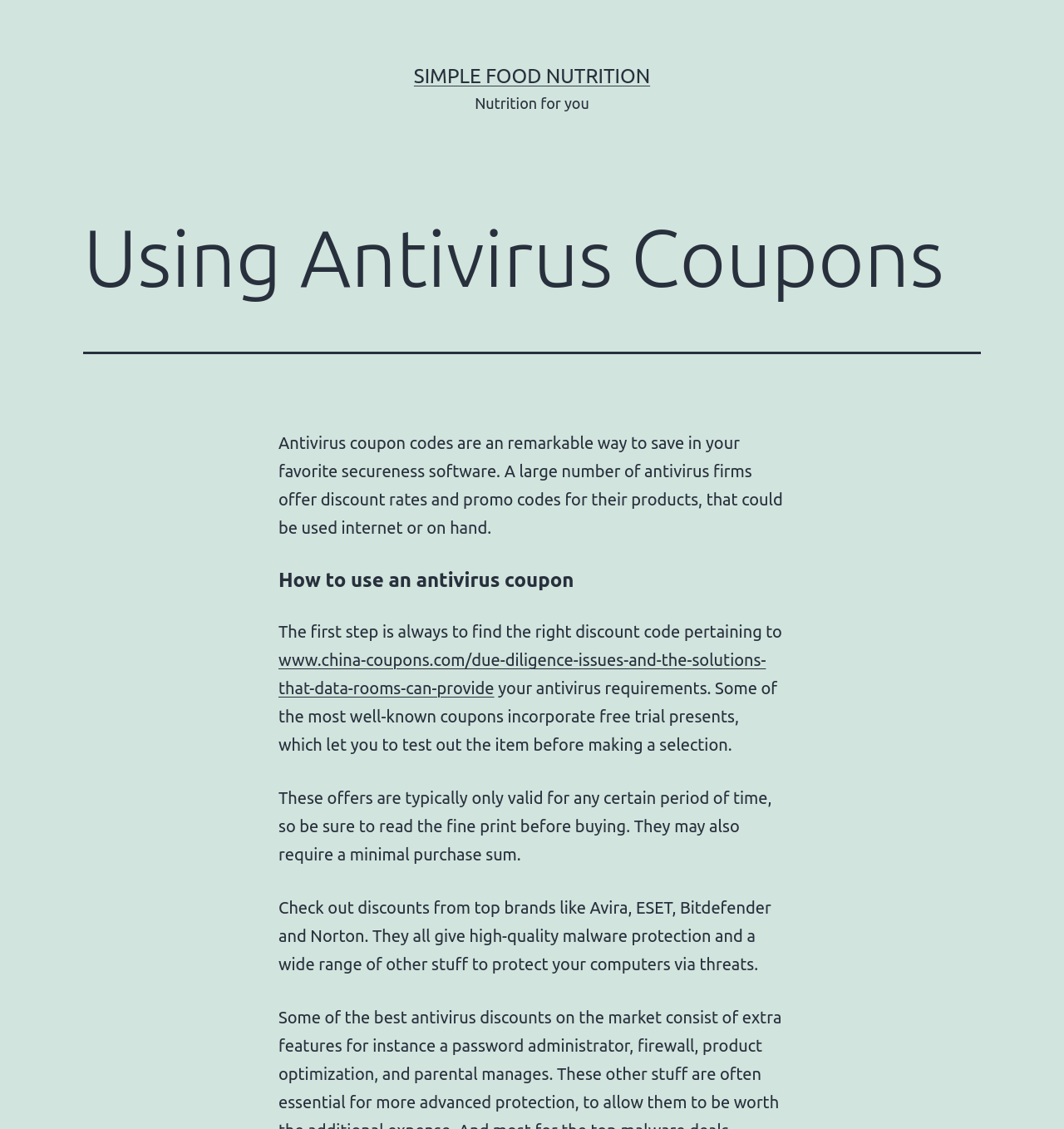Based on what you see in the screenshot, provide a thorough answer to this question: How many steps are involved in using an antivirus coupon?

The webpage provides a step-by-step guide on how to use an antivirus coupon. The first step is mentioned as 'The first step is always to find the right discount code pertaining to your antivirus requirements.' This implies that there is at least one step involved in using an antivirus coupon.